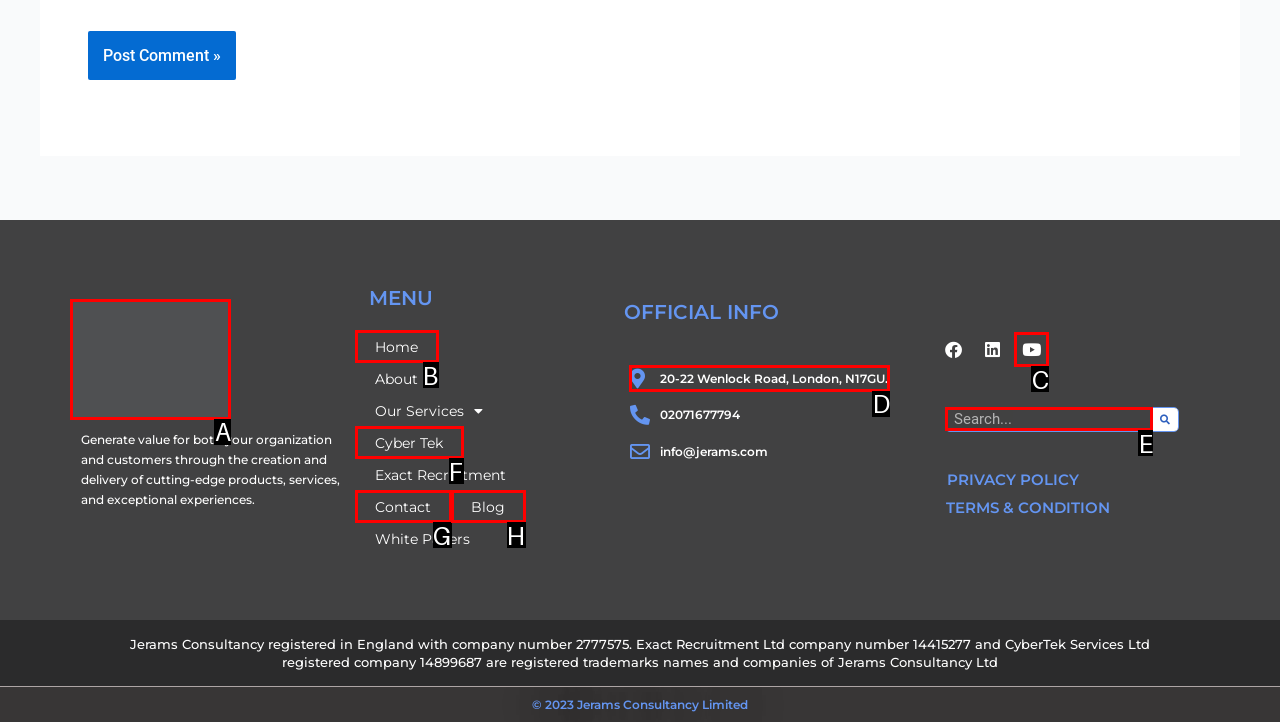Identify the matching UI element based on the description: parent_node: Search name="s" placeholder="Search..." title="Search"
Reply with the letter from the available choices.

E